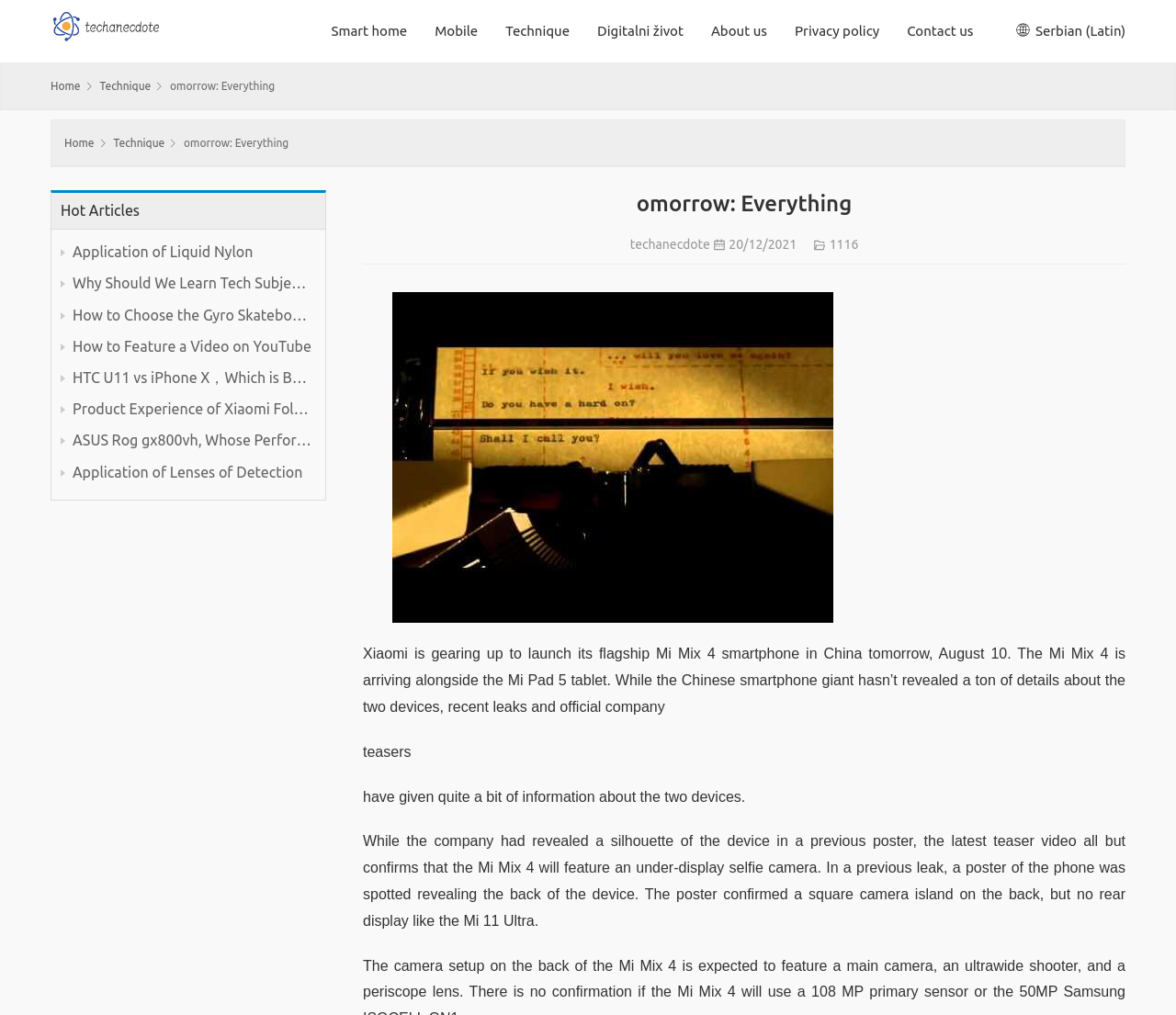Predict the bounding box coordinates of the area that should be clicked to accomplish the following instruction: "Read the article about 'Application of Liquid Nylon'". The bounding box coordinates should consist of four float numbers between 0 and 1, i.e., [left, top, right, bottom].

[0.062, 0.24, 0.265, 0.257]